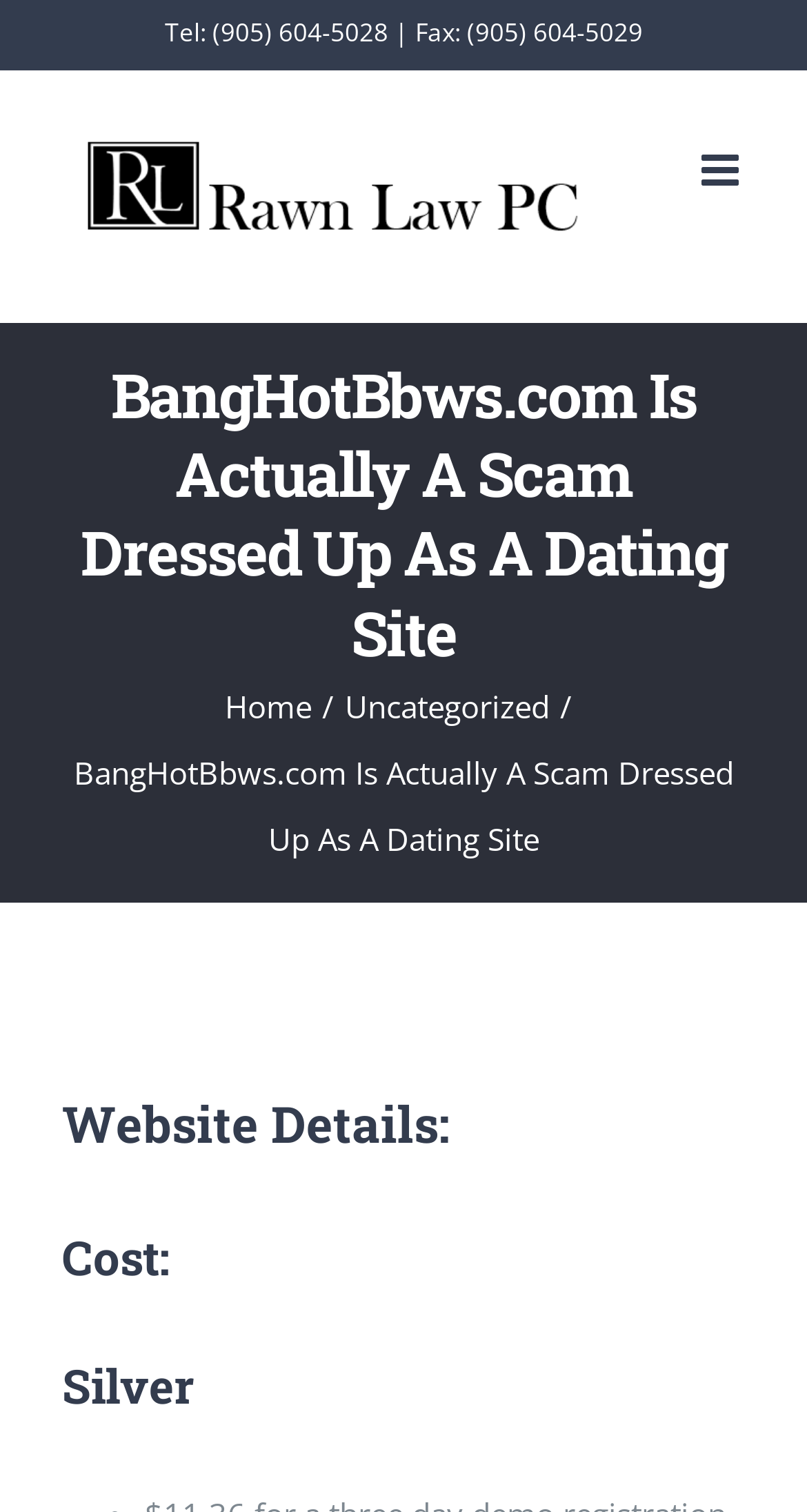What is the logo of the webpage?
Look at the screenshot and respond with a single word or phrase.

Chad D. Rawn, Barrister & Solicitor Logo